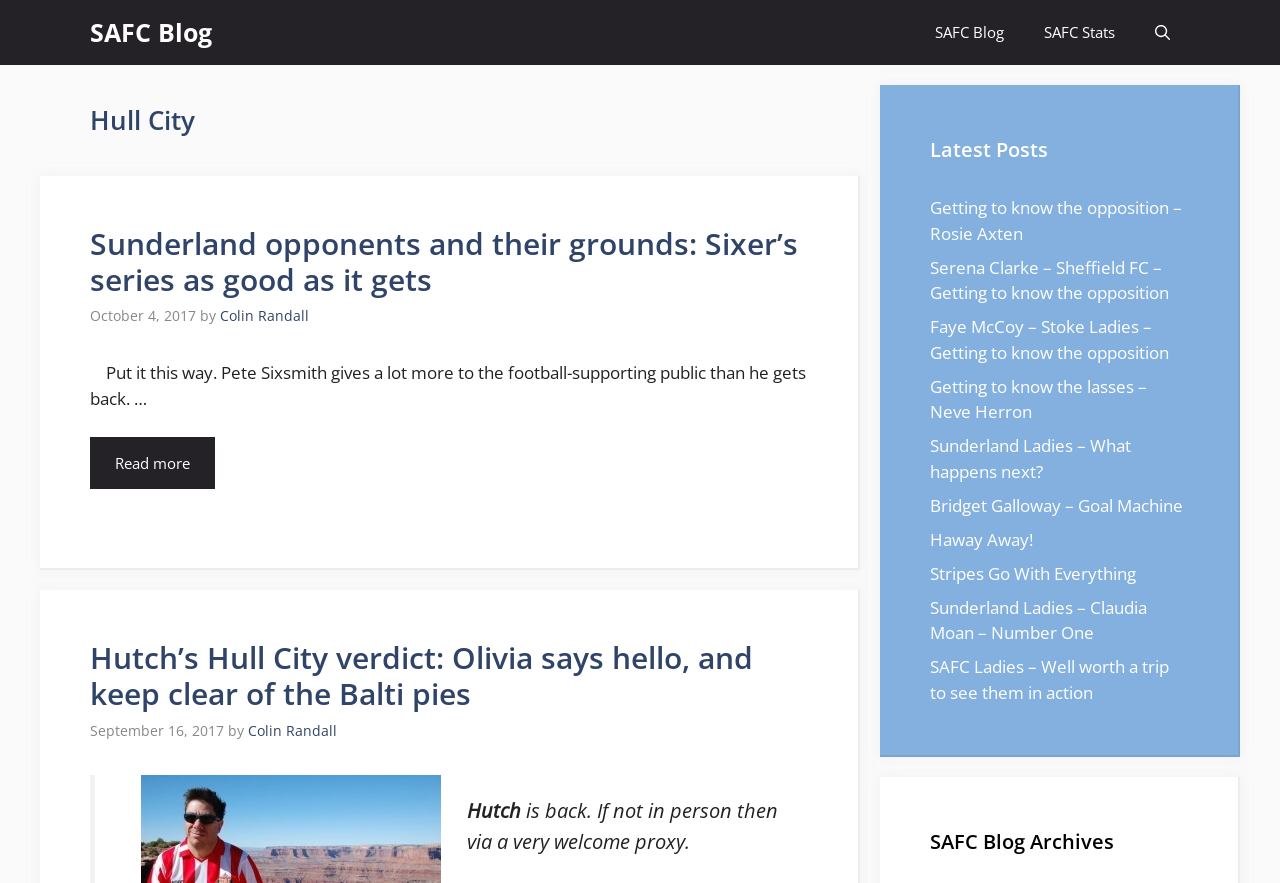Based on the image, provide a detailed and complete answer to the question: 
What is the category of the links in the right sidebar?

The category of the links in the right sidebar can be found in the complementary section of the webpage, where it is written as a heading 'Latest Posts'.